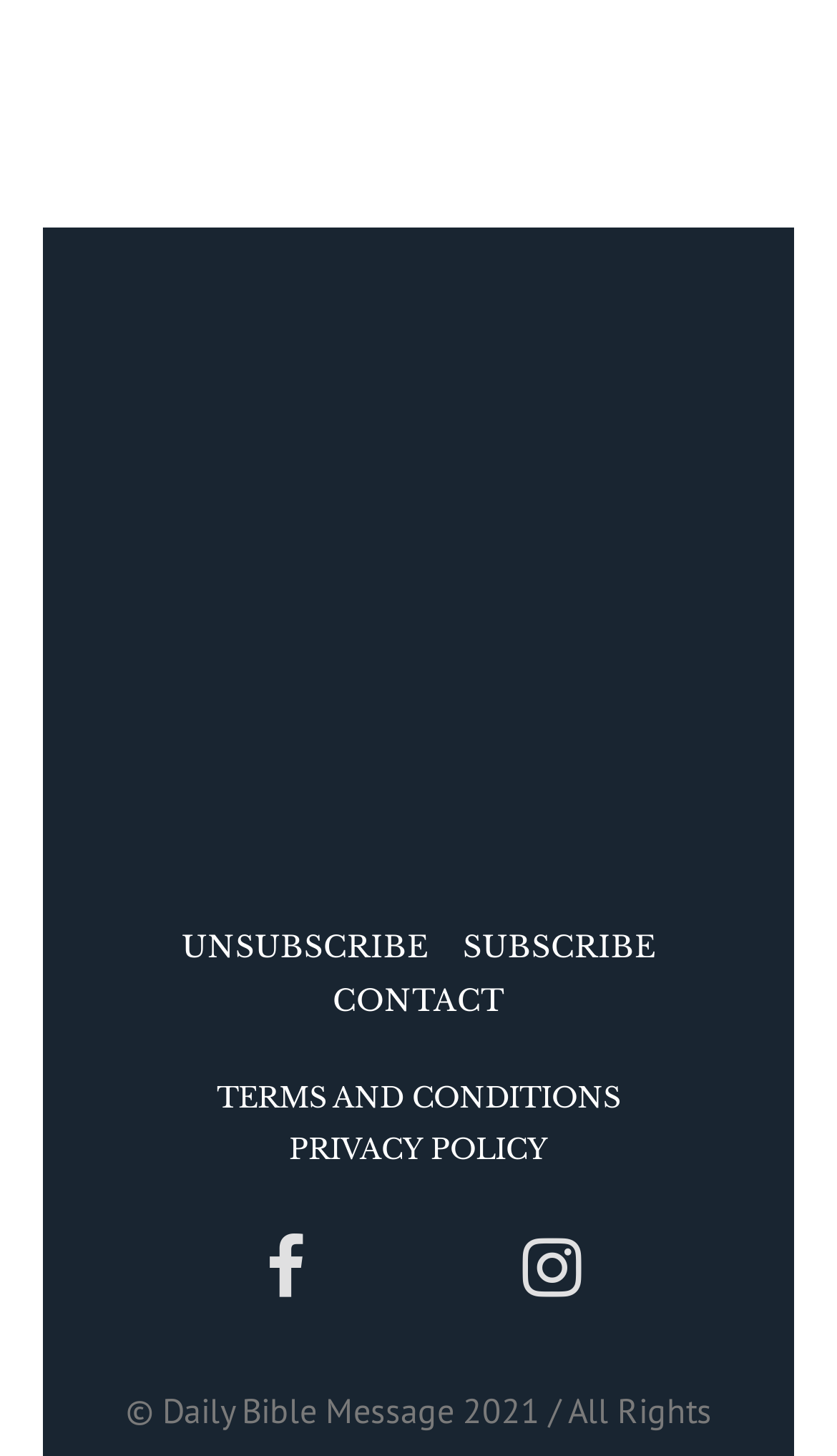What type of content is the iframe likely to contain?
Respond with a short answer, either a single word or a phrase, based on the image.

Dynamic content